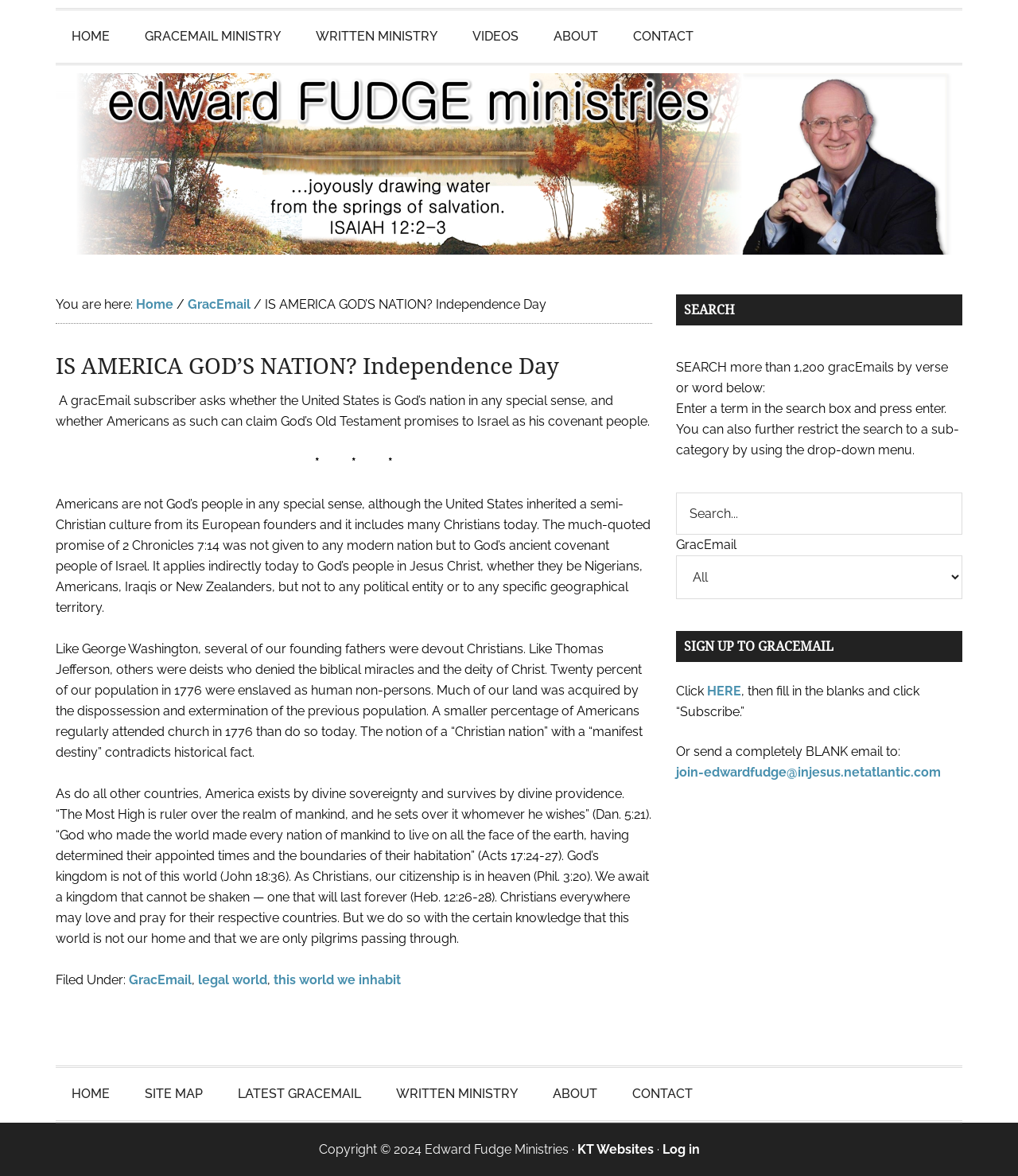Find the bounding box coordinates of the element to click in order to complete the given instruction: "Subscribe to GracEmail."

[0.664, 0.581, 0.728, 0.594]